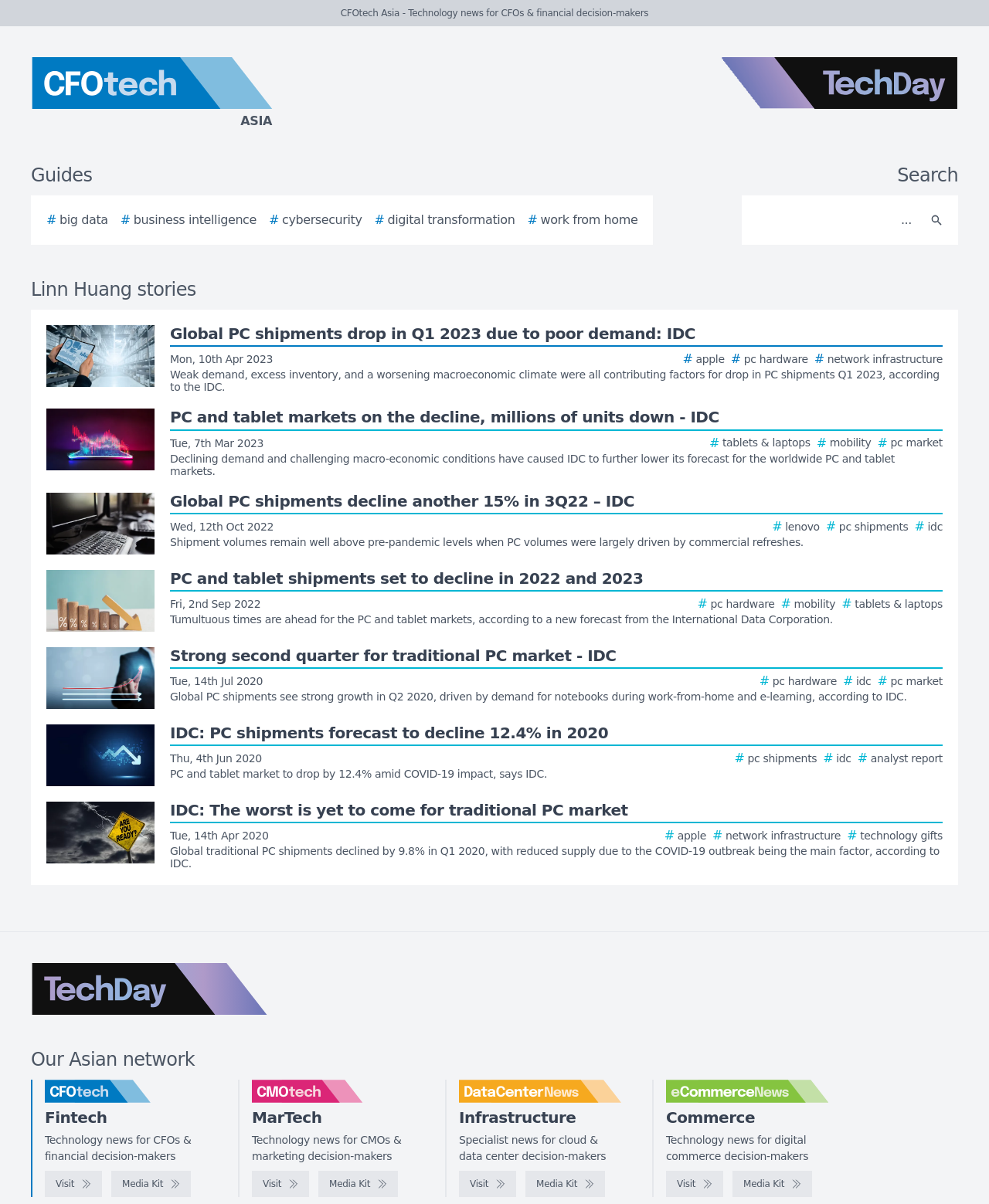Determine the bounding box coordinates for the area that needs to be clicked to fulfill this task: "Visit CFOtech Asia". The coordinates must be given as four float numbers between 0 and 1, i.e., [left, top, right, bottom].

[0.045, 0.897, 0.209, 0.916]